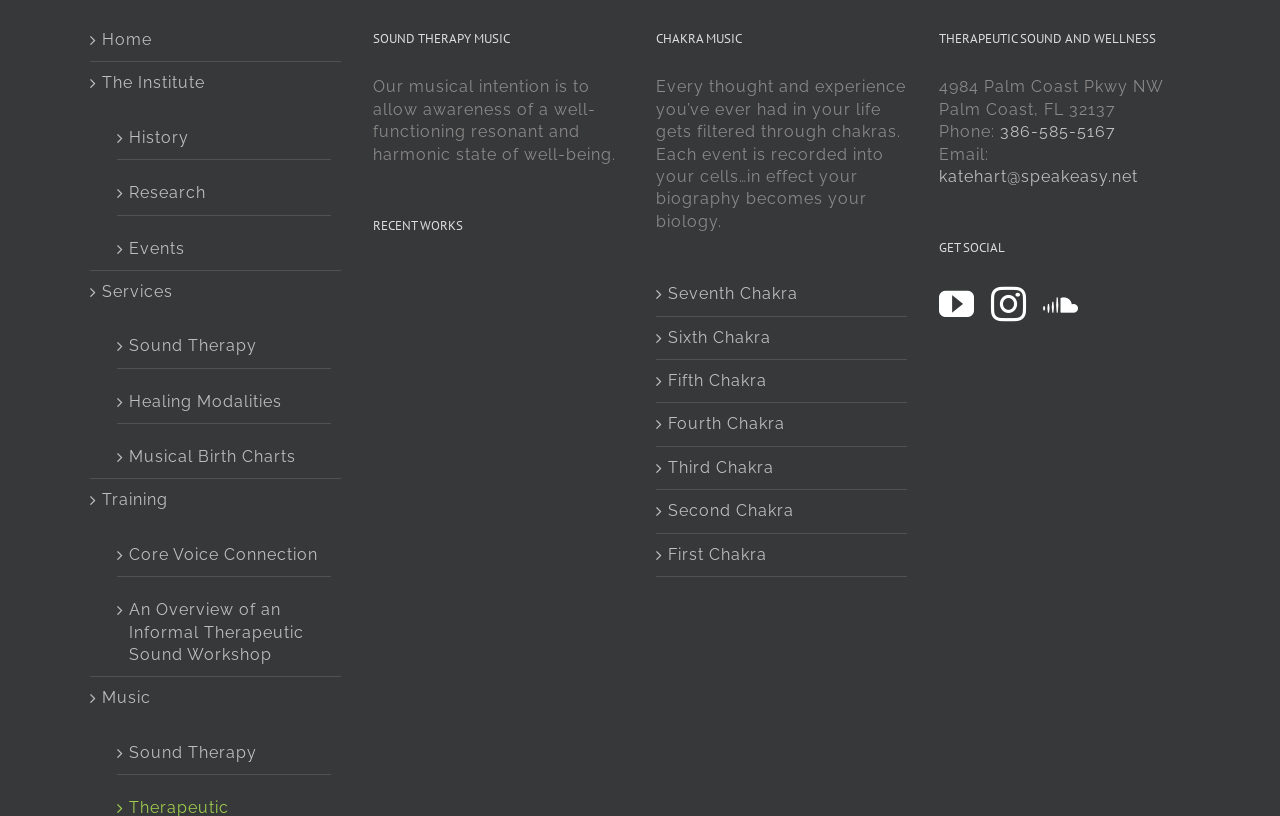What is the address of the Therapeutic Sound and Wellness center?
Analyze the image and deliver a detailed answer to the question.

I found the address in the Therapeutic Sound and Wellness section, which is located under the heading 'THERAPEUTIC SOUND AND WELLNESS'. The address is '4984 Palm Coast Pkwy NW Palm Coast, FL 32137'.